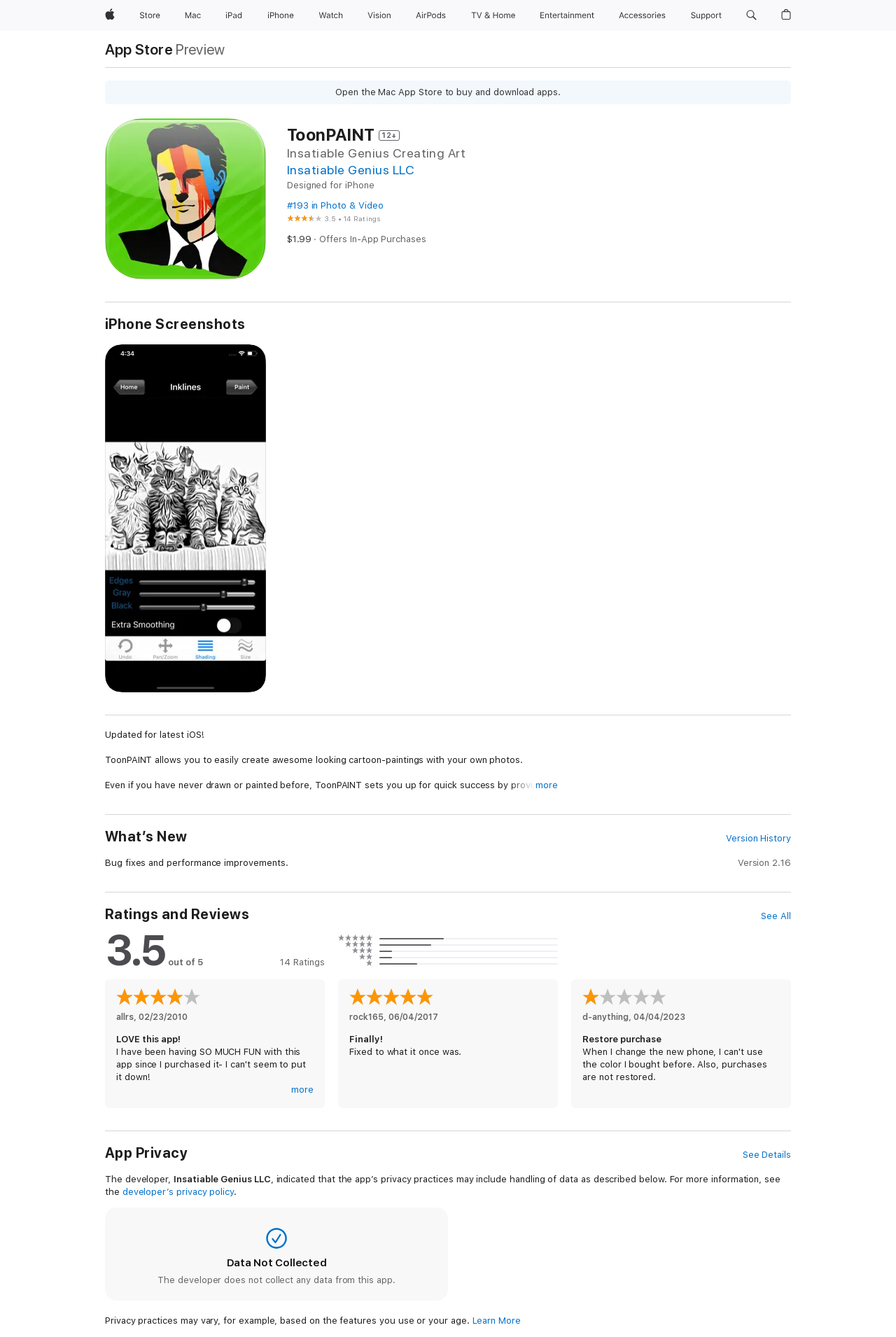What is the rating of the app?
Using the image as a reference, answer with just one word or a short phrase.

3.5 out of 5